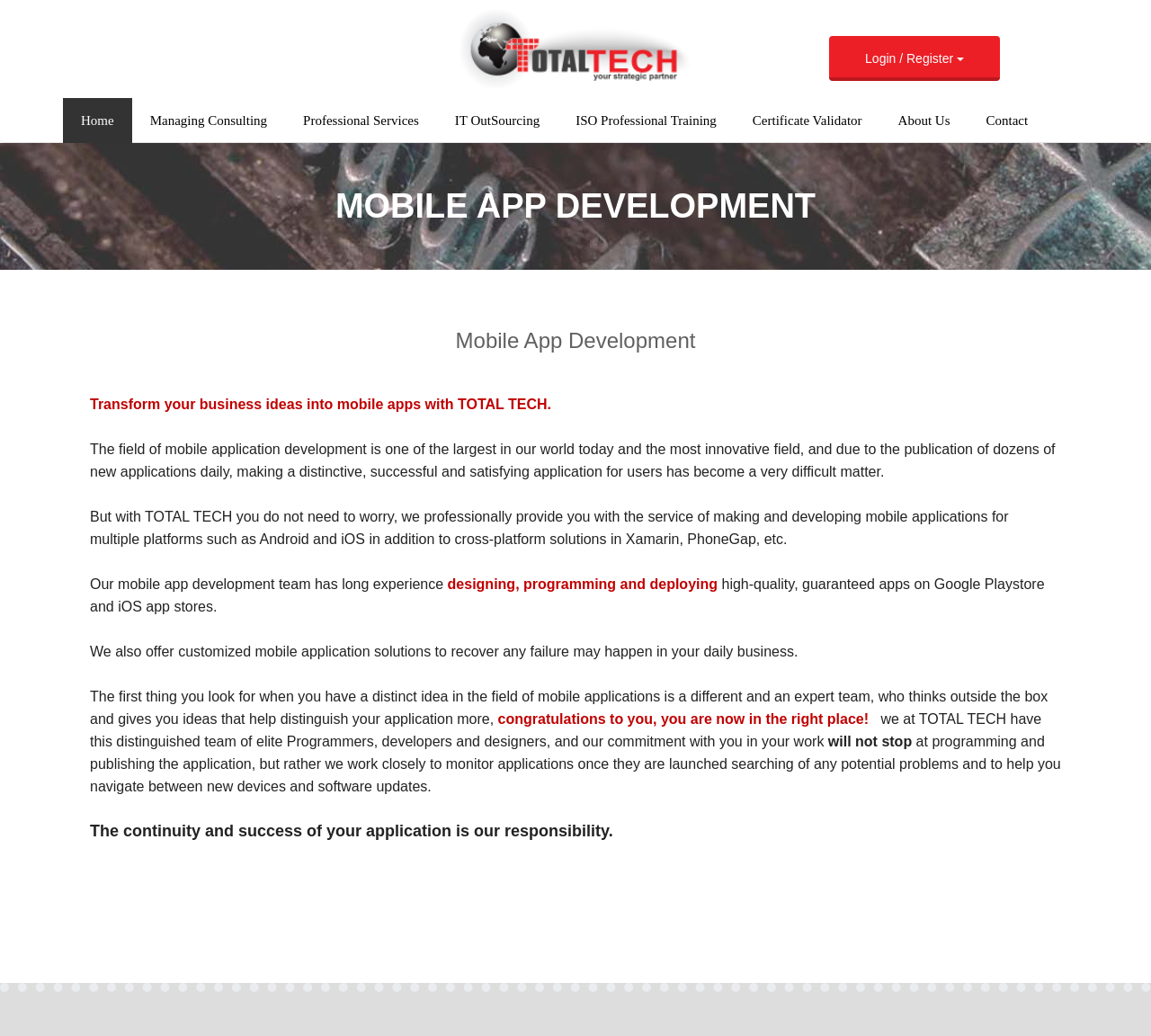Articulate a detailed summary of the webpage's content and design.

The webpage is about Total Tech, a company that specializes in mobile app development. At the top, there are two navigation links: "Home" and a "Login/Register" button. Below these links, there is a horizontal menu with seven options: "Home", "Managing Consulting", "Professional Services", "IT OutSourcing", "ISO Professional Training", "Certificate Validator", and "About Us" and "Contact".

The main content of the page is divided into two sections. The first section has a heading "MOBILE APP DEVELOPMENT" and a subheading "Mobile App Development". Below these headings, there is a paragraph of text that explains the importance of mobile app development and the challenges of creating a successful app. The text is followed by several paragraphs that describe the services offered by Total Tech, including developing mobile applications for multiple platforms, designing, programming, and deploying high-quality apps, and offering customized mobile application solutions.

The text is arranged in a single column, with each paragraph following the previous one. The font size and style are consistent throughout the page, making it easy to read. There are no images on the page. The overall layout is clean and organized, with clear headings and concise text.